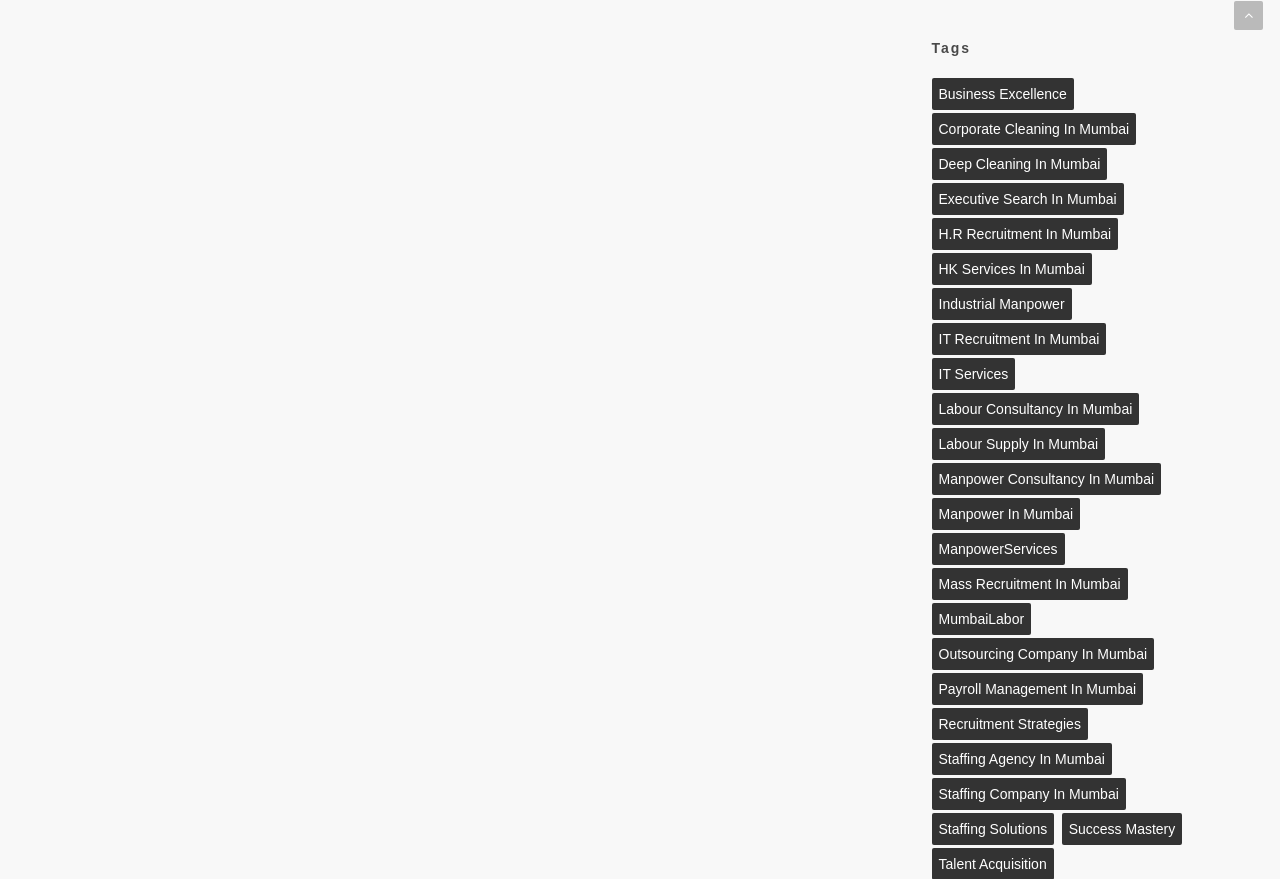Using the provided element description "MumbaiLabor", determine the bounding box coordinates of the UI element.

[0.728, 0.686, 0.806, 0.723]